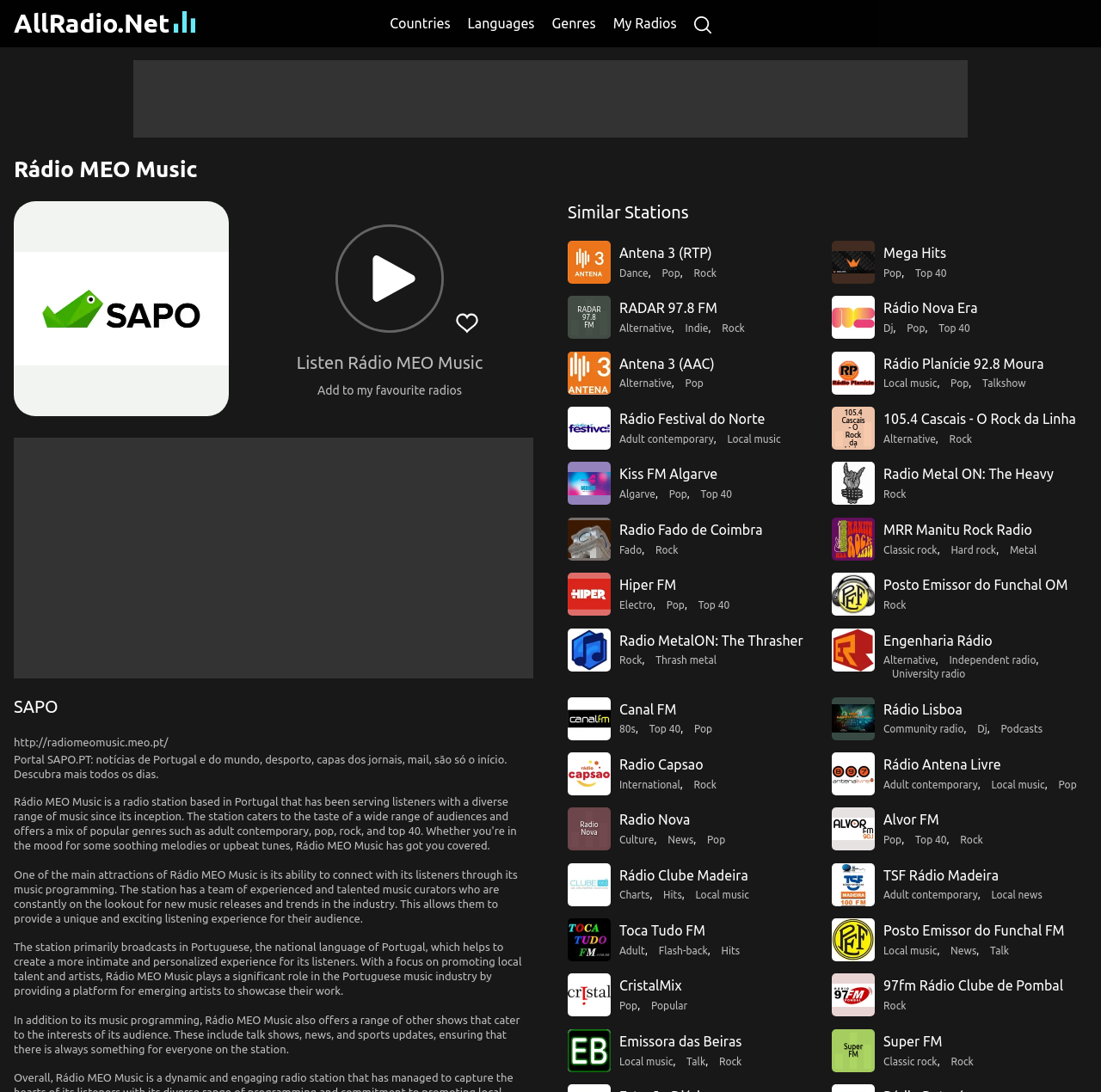Respond to the question below with a single word or phrase:
What is the name of the radio station?

Rádio MEO Music